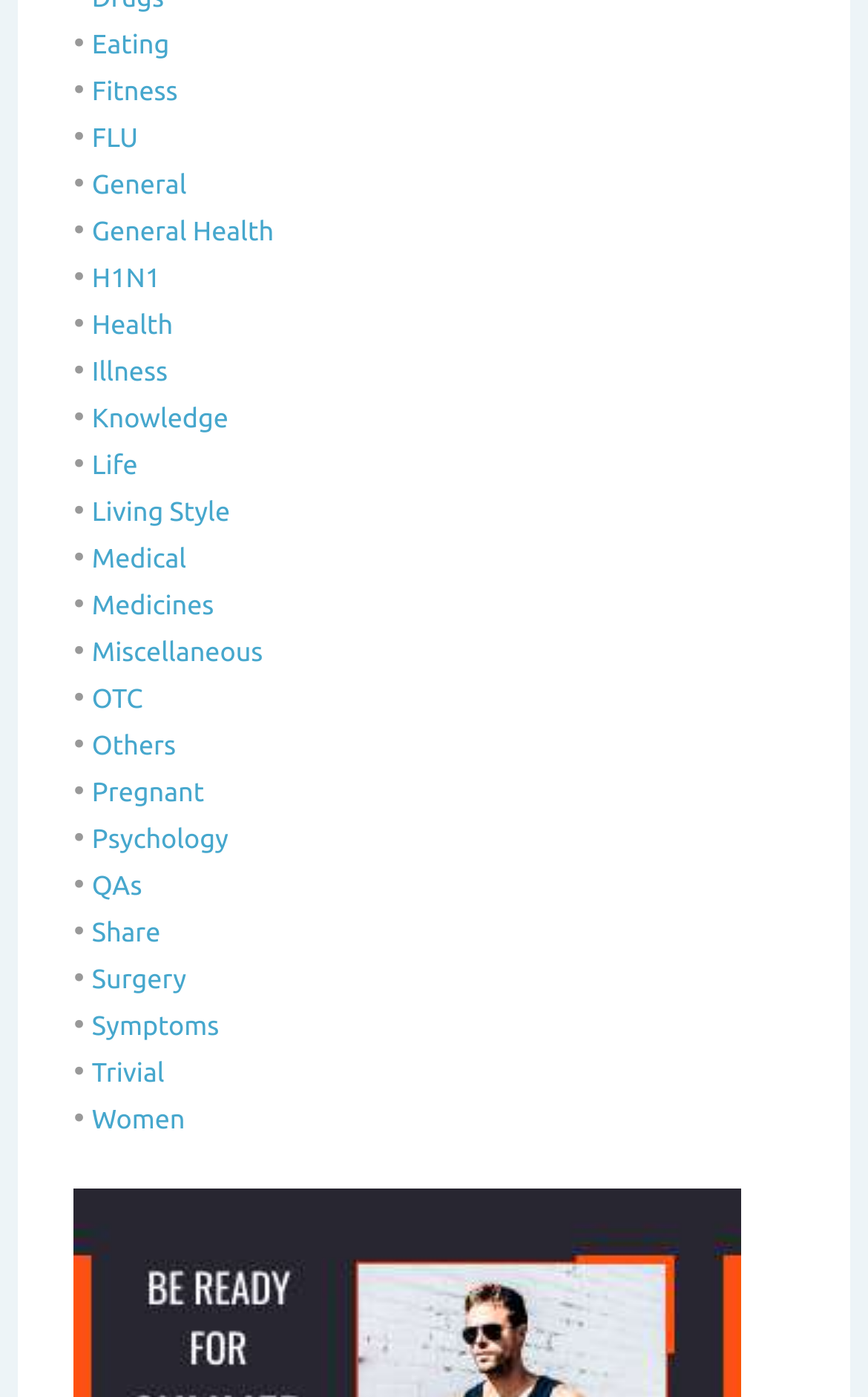Locate the bounding box coordinates of the area where you should click to accomplish the instruction: "View Fitness".

[0.106, 0.056, 0.205, 0.076]